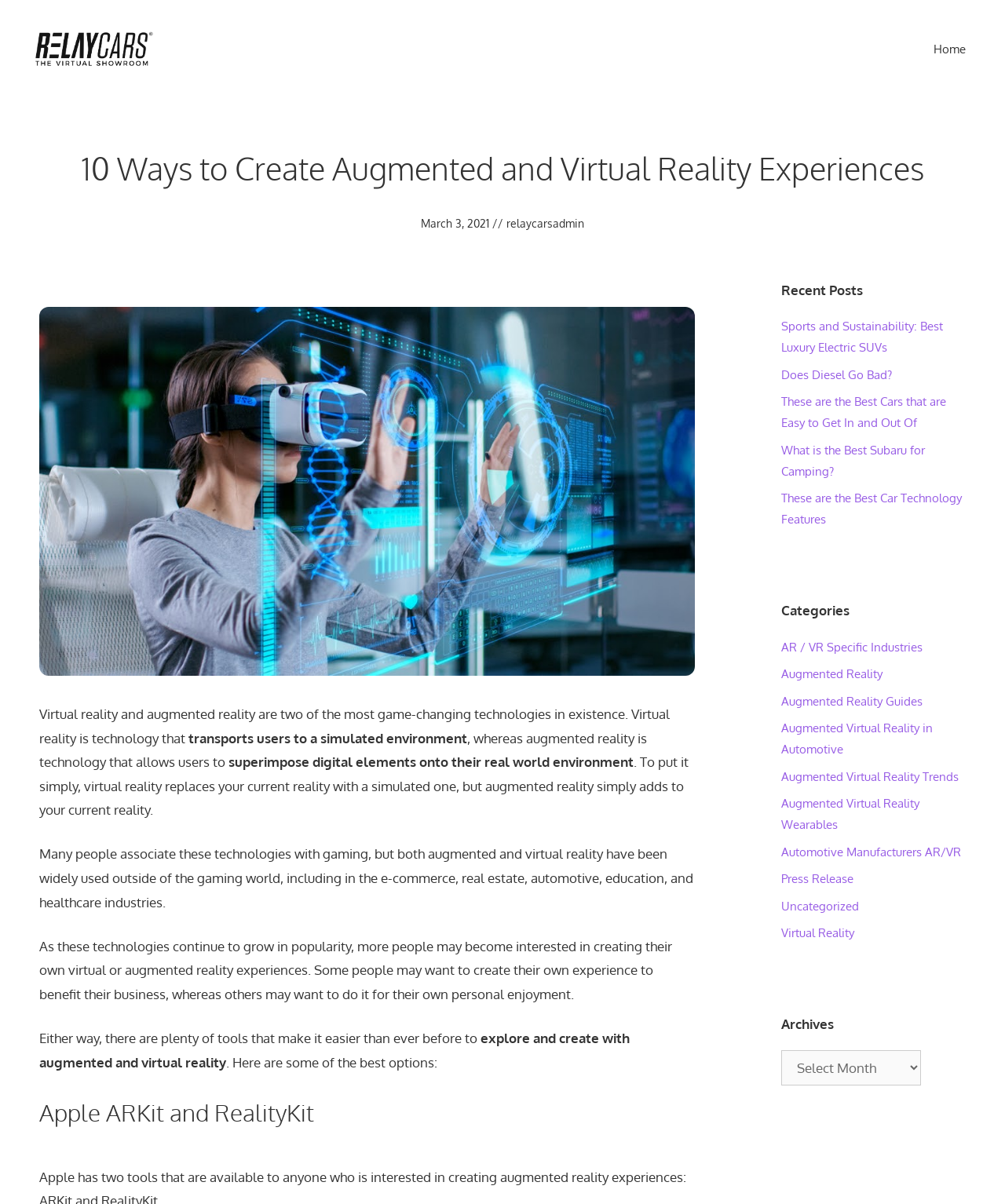Kindly determine the bounding box coordinates for the clickable area to achieve the given instruction: "Learn about 'Apple ARKit and RealityKit'".

[0.039, 0.909, 0.691, 0.939]